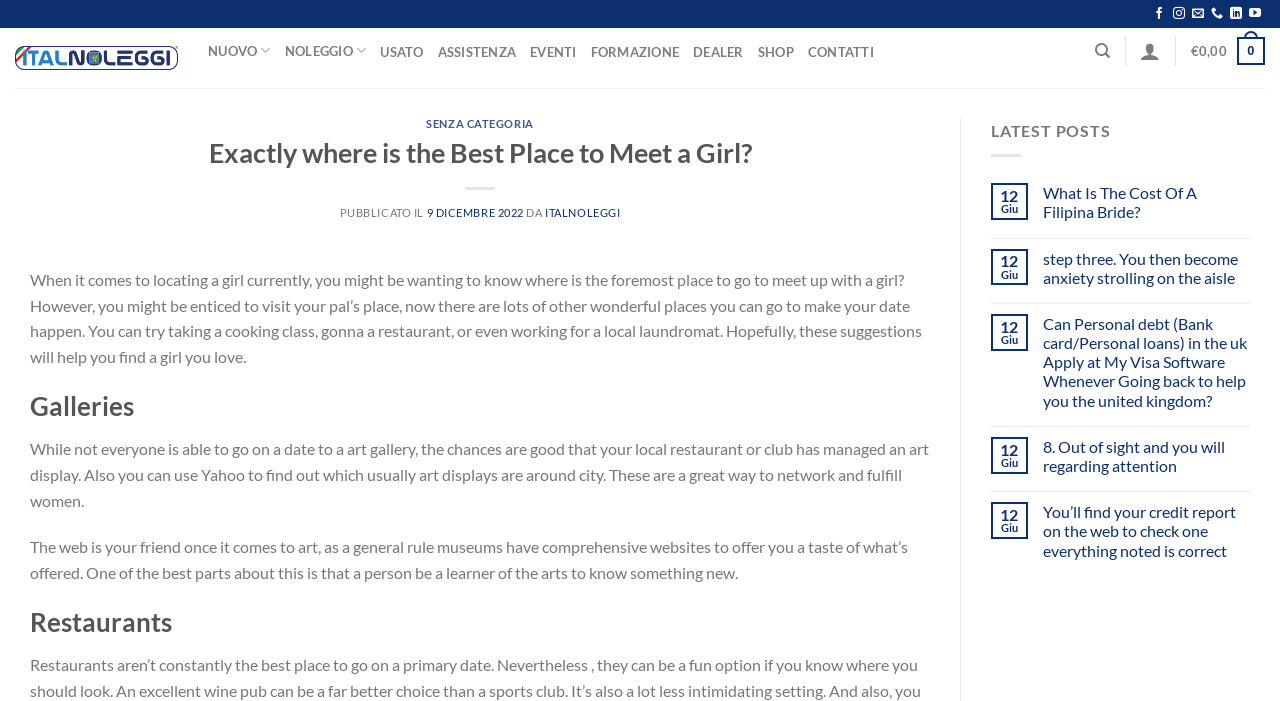With reference to the image, please provide a detailed answer to the following question: How many latest posts are shown on the webpage?

The latest posts section is located on the right side of the webpage, and it displays 4 latest posts with their corresponding dates.